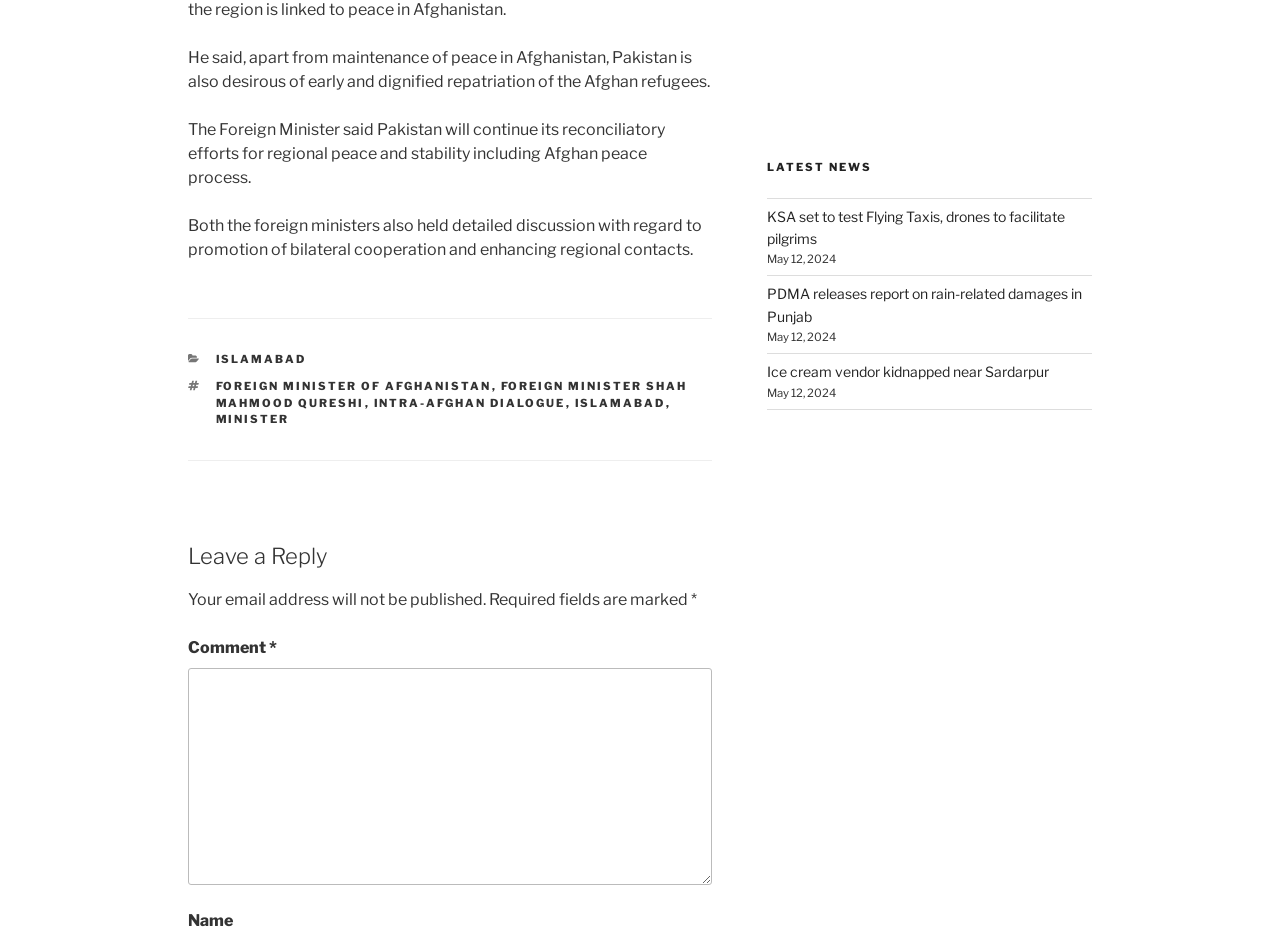Highlight the bounding box of the UI element that corresponds to this description: "parent_node: Comment * name="comment"".

[0.147, 0.714, 0.556, 0.945]